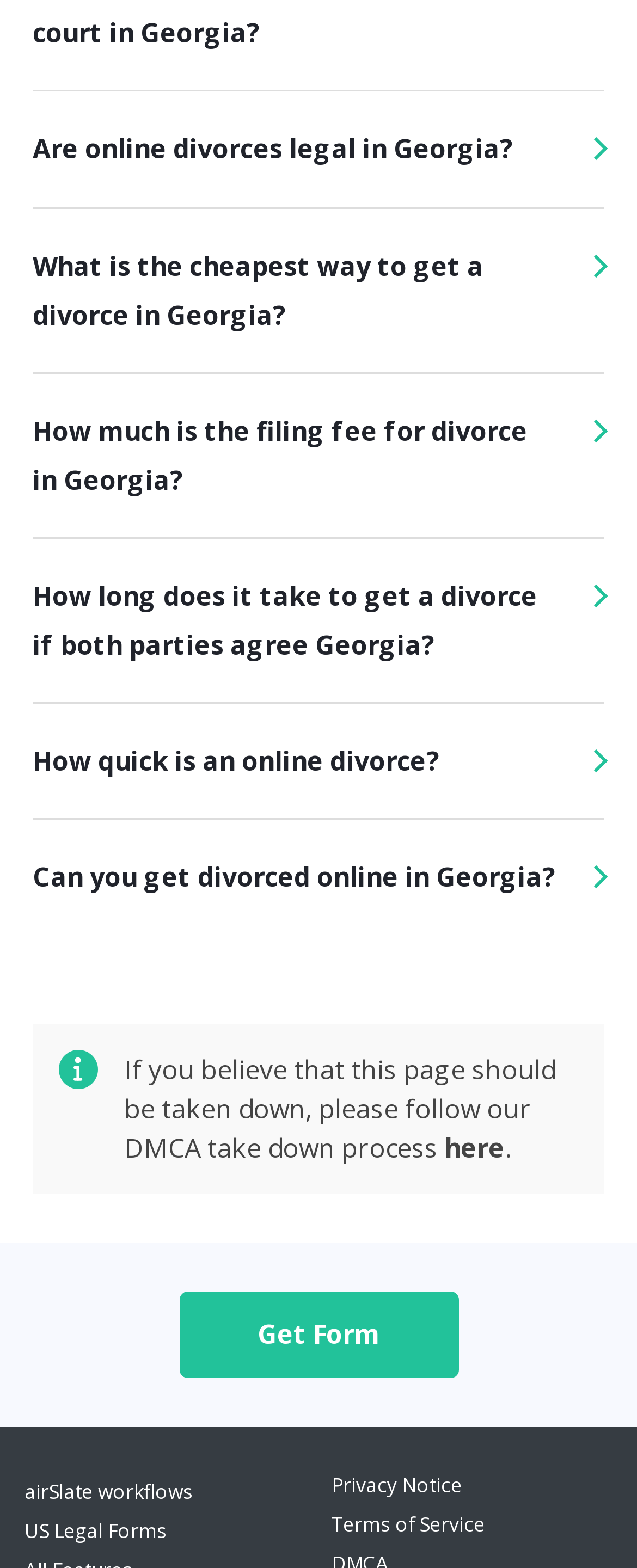Please find the bounding box for the UI element described by: "Privacy Notice".

[0.521, 0.938, 0.726, 0.955]